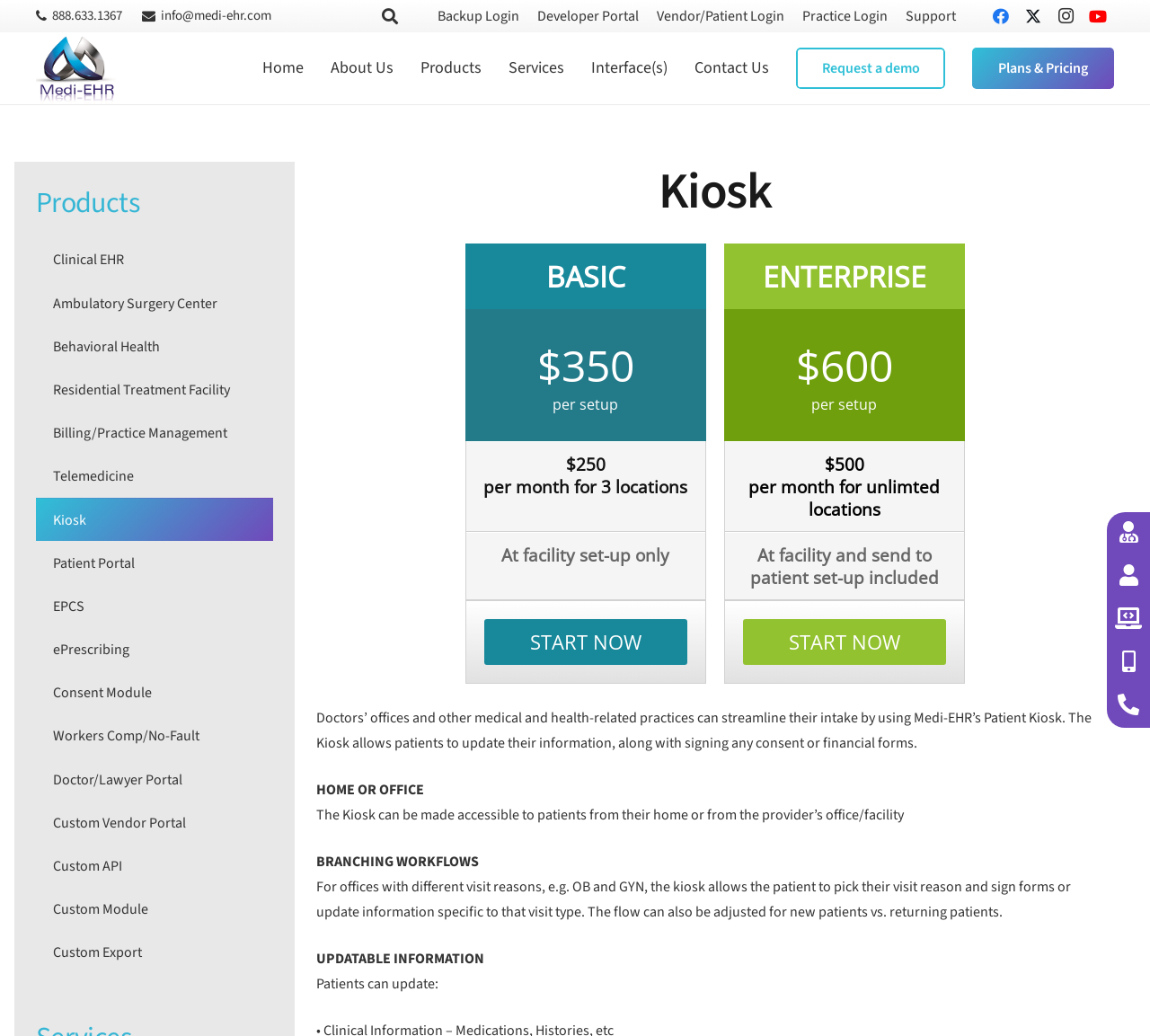What is the difference between the BASIC and ENTERPRISE plans?
Examine the image closely and answer the question with as much detail as possible.

I found this information by comparing the two plans, which show that the BASIC plan supports 3 locations, while the ENTERPRISE plan supports unlimited locations.